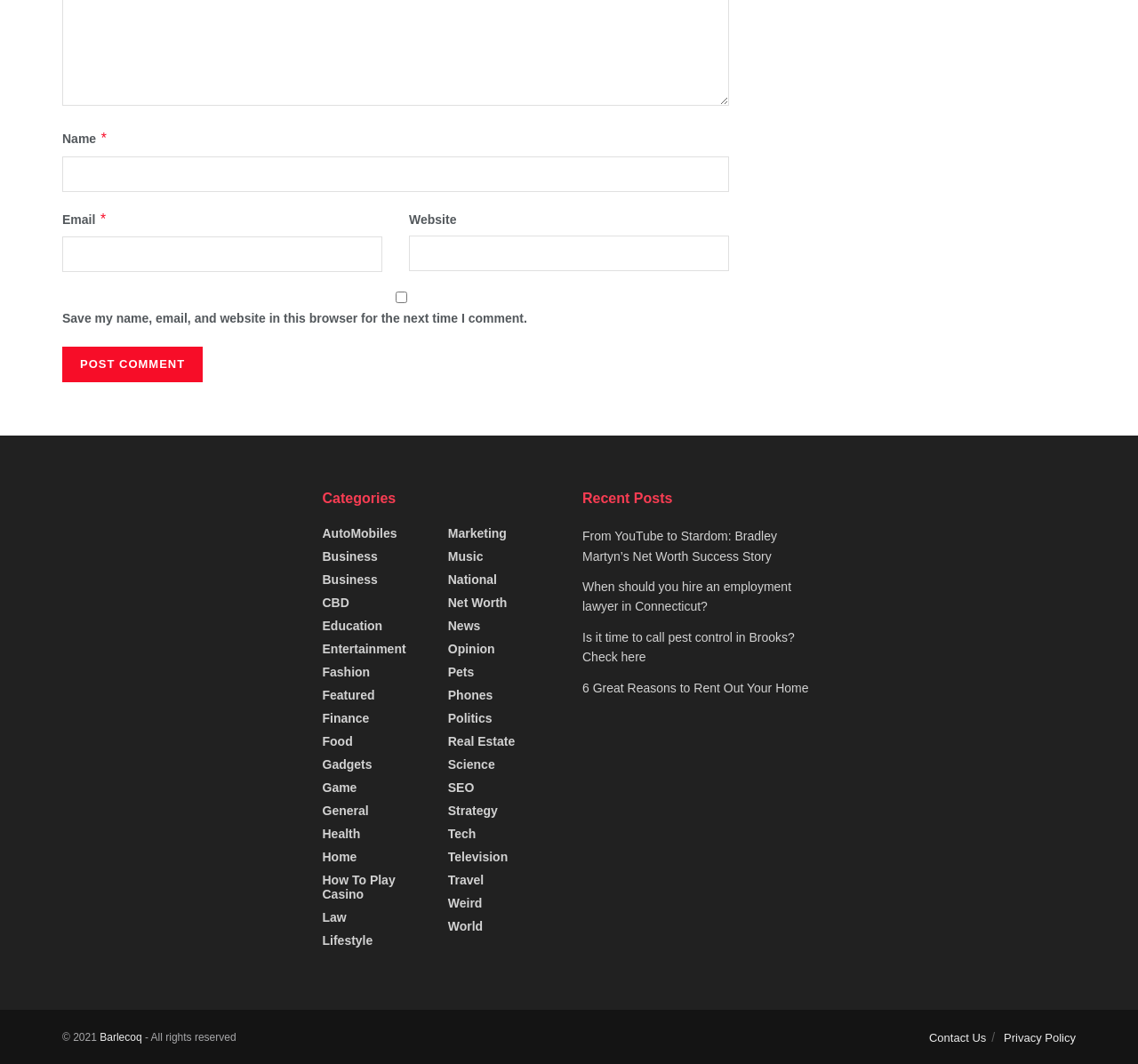Please indicate the bounding box coordinates for the clickable area to complete the following task: "Contact us through the 'Contact Us' link". The coordinates should be specified as four float numbers between 0 and 1, i.e., [left, top, right, bottom].

[0.816, 0.969, 0.867, 0.982]